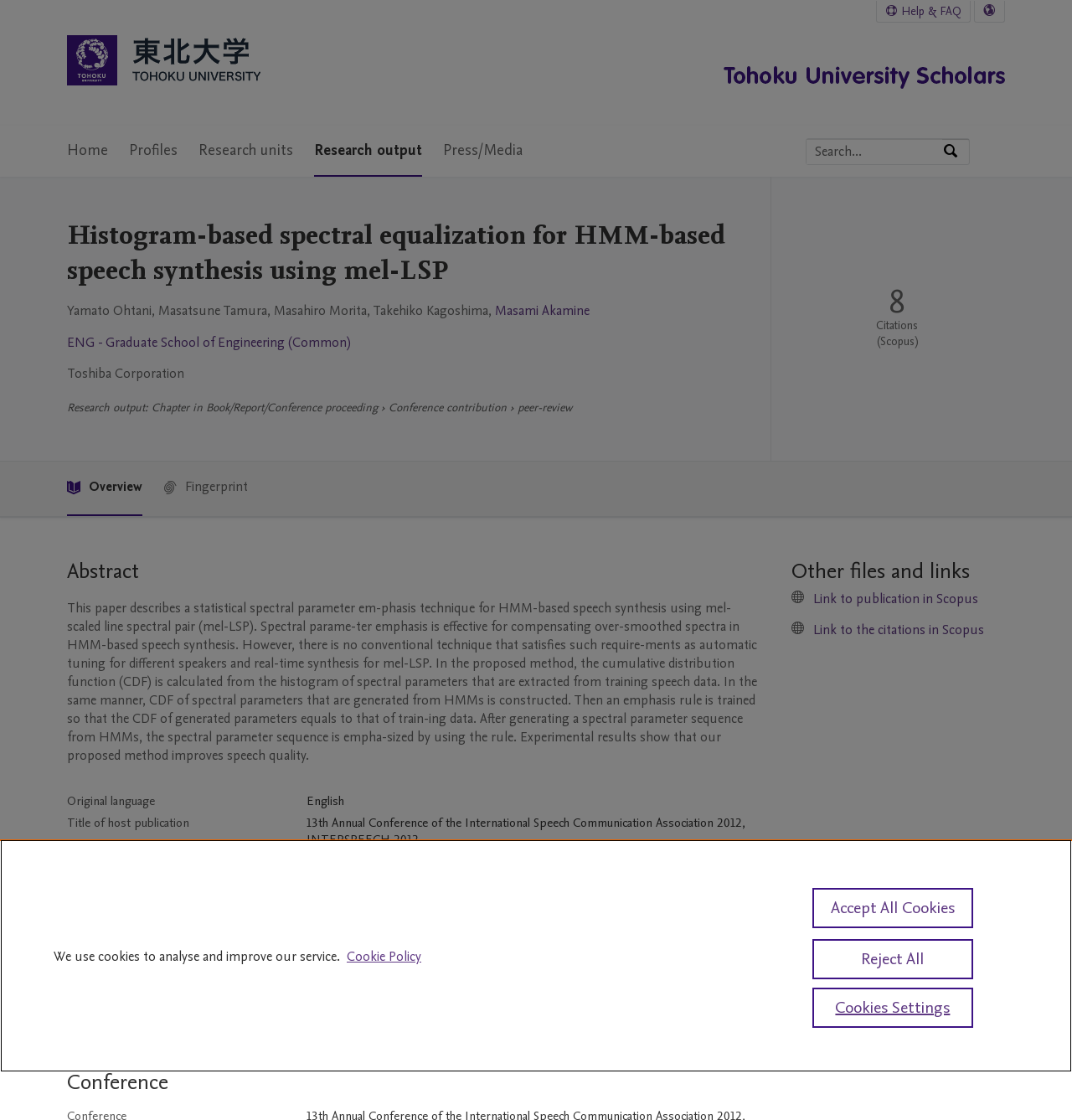Identify the bounding box coordinates of the region that needs to be clicked to carry out this instruction: "Search by expertise, name or affiliation". Provide these coordinates as four float numbers ranging from 0 to 1, i.e., [left, top, right, bottom].

[0.752, 0.124, 0.879, 0.147]